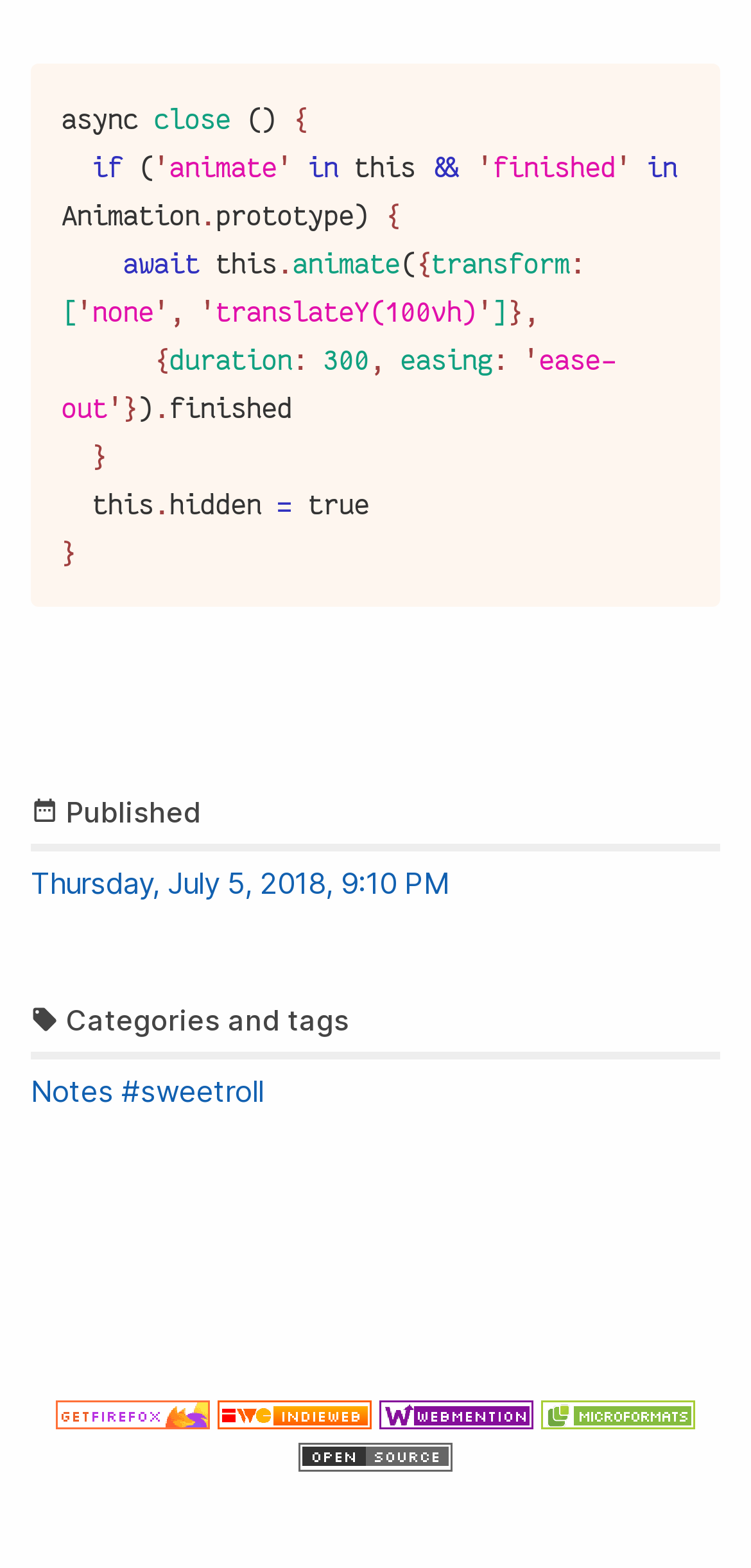From the element description: "opensource", extract the bounding box coordinates of the UI element. The coordinates should be expressed as four float numbers between 0 and 1, in the order [left, top, right, bottom].

[0.397, 0.92, 0.603, 0.938]